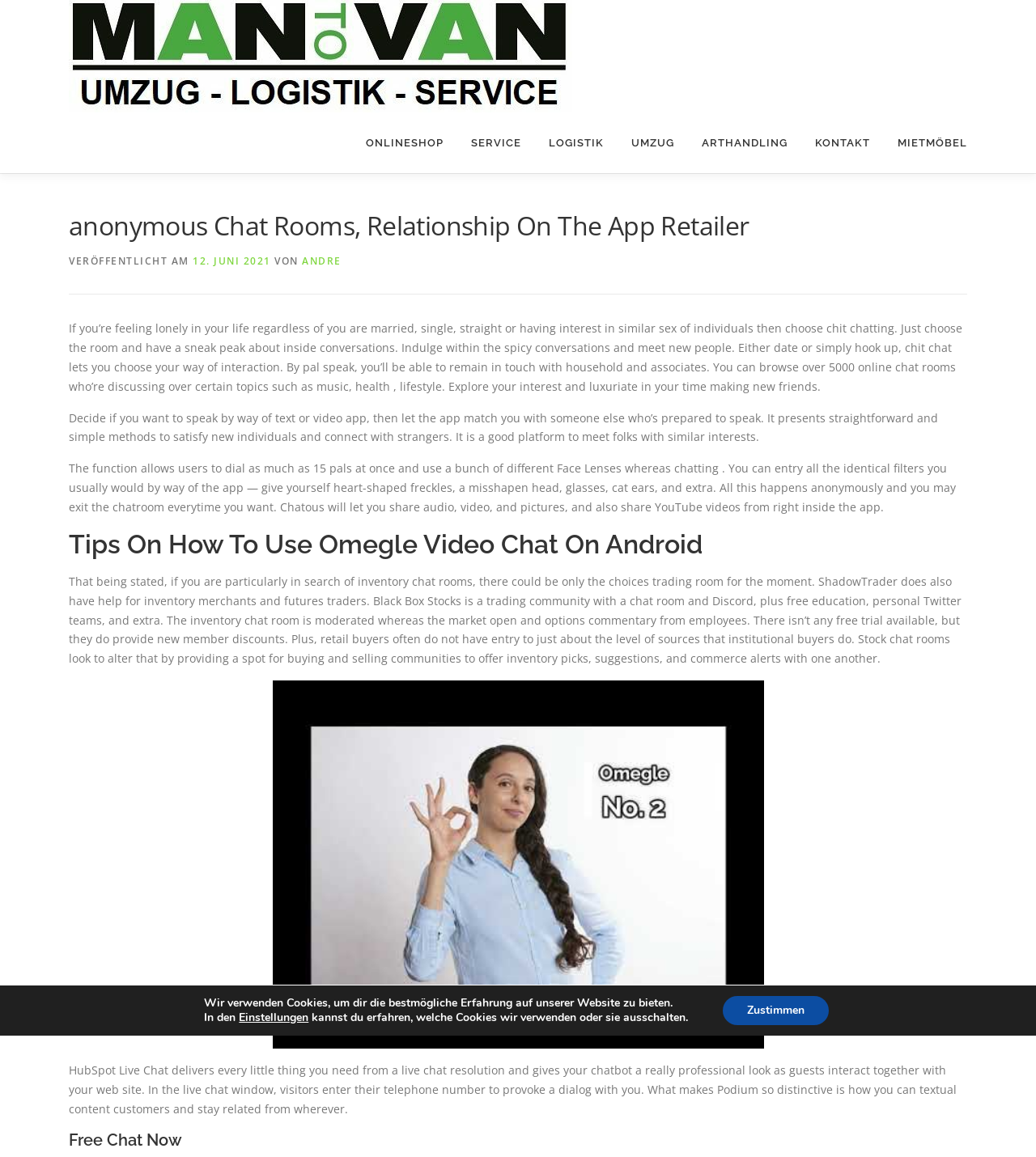Determine the bounding box coordinates of the clickable element to complete this instruction: "Click on the 'Über uns' link". Provide the coordinates in the format of four float numbers between 0 and 1, [left, top, right, bottom].

[0.774, 0.15, 0.904, 0.18]